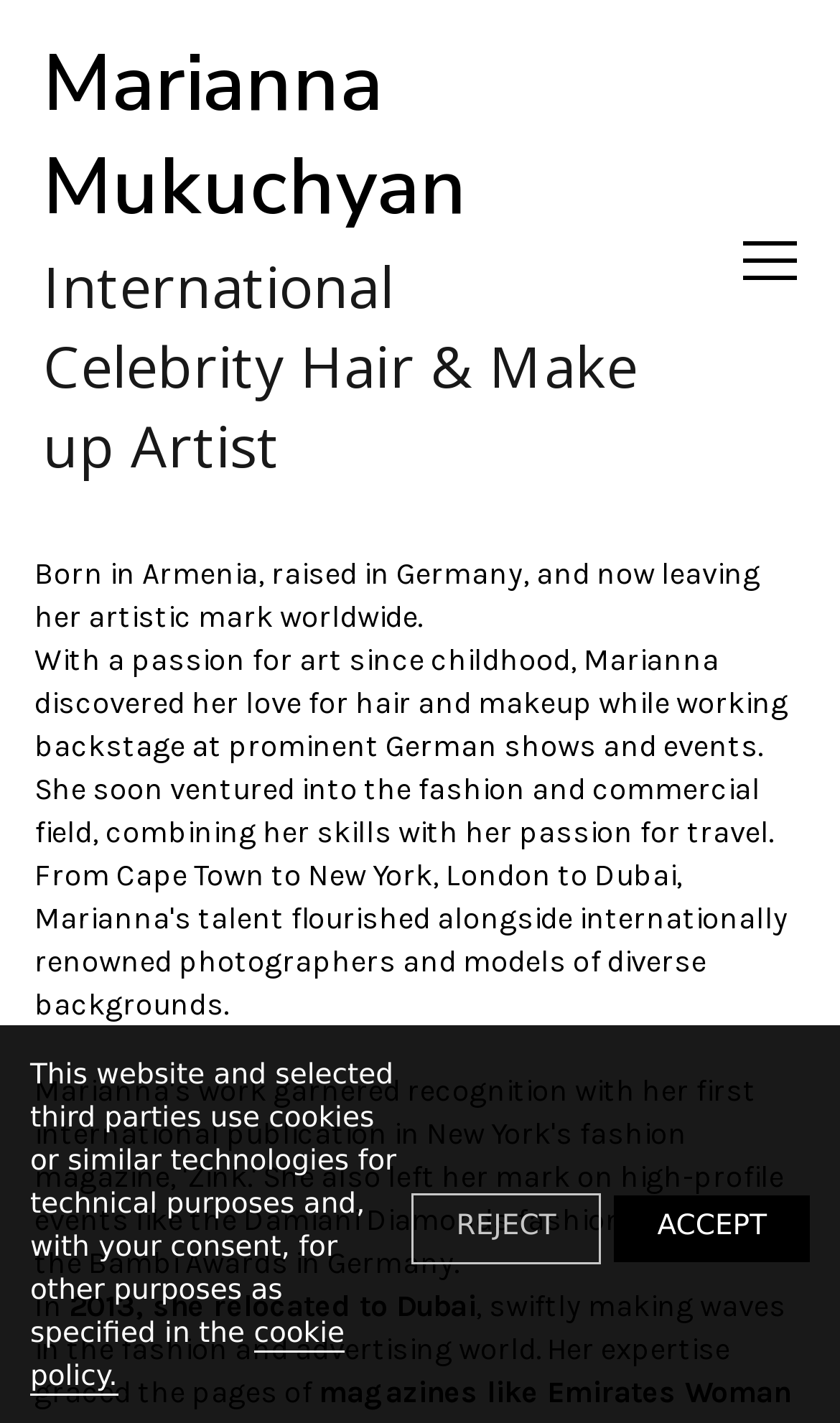Give a one-word or one-phrase response to the question:
What is the industry where Marianna Mukuchyan made a mark?

Fashion and advertising